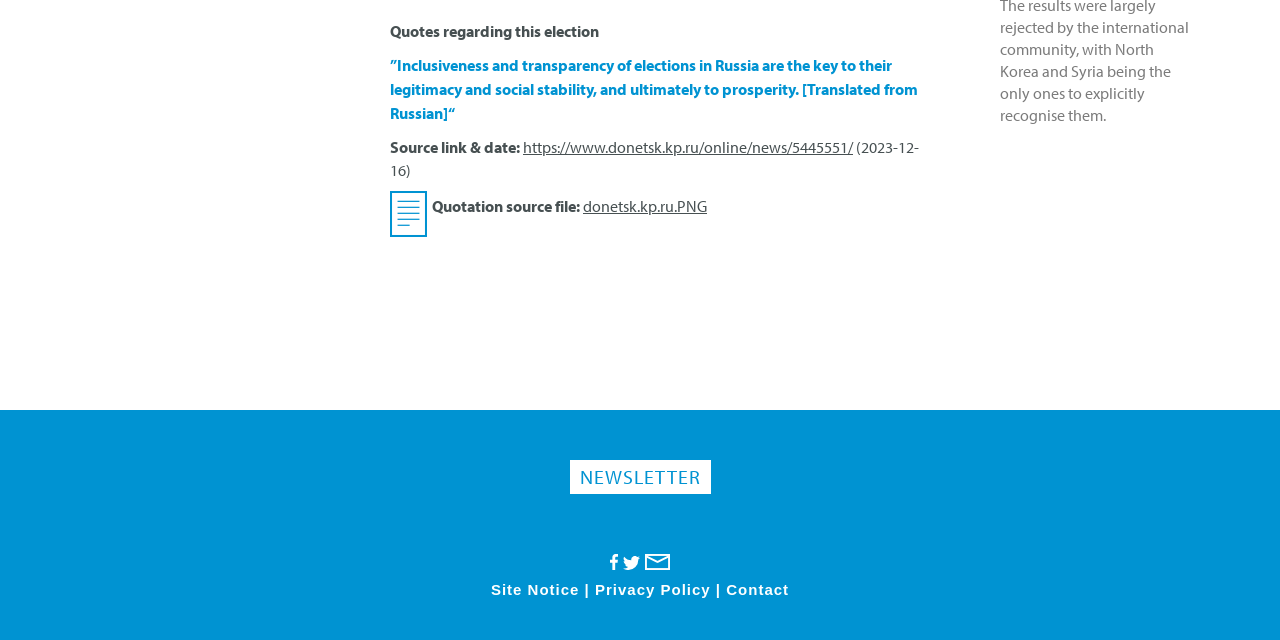For the given element description NEWSLETTER, determine the bounding box coordinates of the UI element. The coordinates should follow the format (top-left x, top-left y, bottom-right x, bottom-right y) and be within the range of 0 to 1.

[0.445, 0.719, 0.555, 0.772]